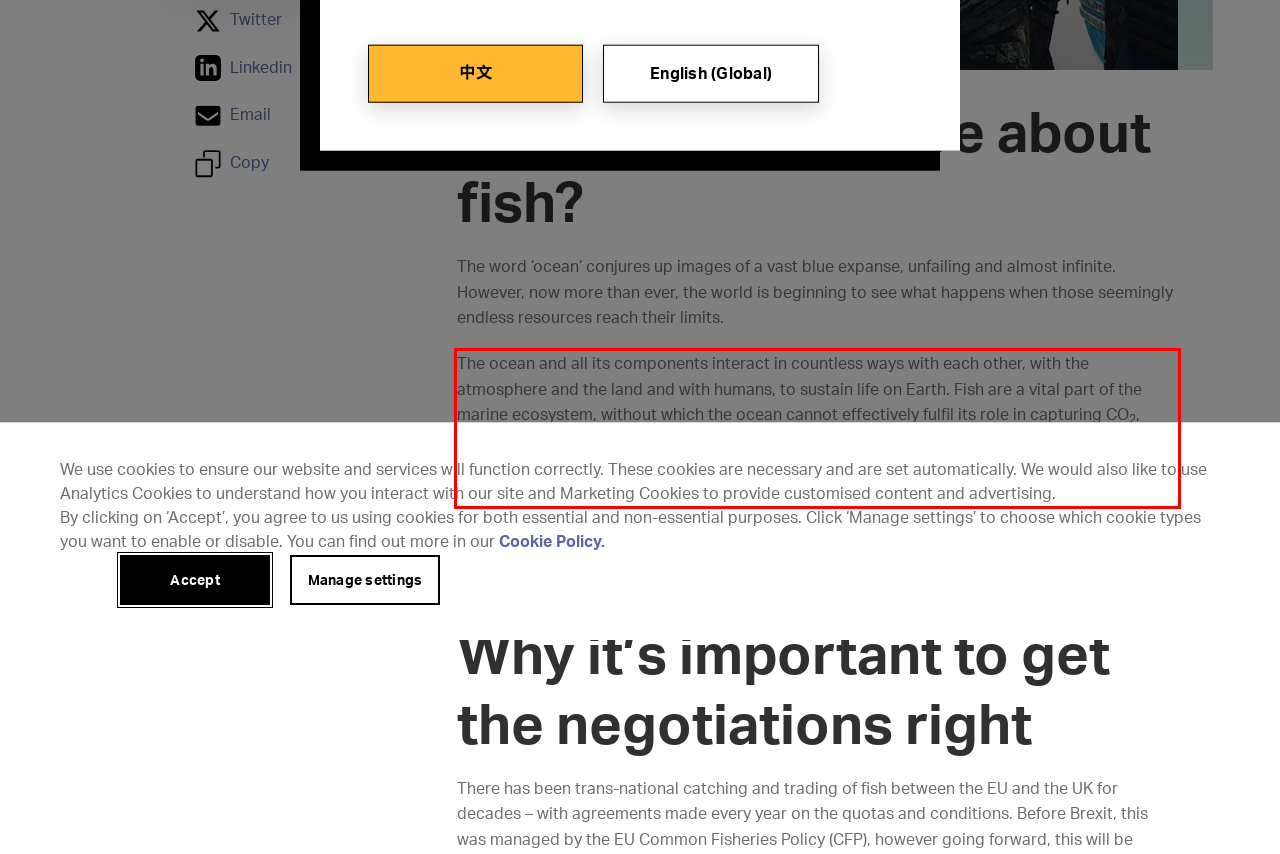Using the provided screenshot, read and generate the text content within the red-bordered area.

The ocean and all its components interact in countless ways with each other, with the atmosphere and the land and with humans, to sustain life on Earth. Fish are a vital part of the marine ecosystem, without which the ocean cannot effectively fulfil its role in capturing CO2, producing oxygen and feeding billions of people. Yet, economic growth has taken priority and an increasing number of fish stocks are at the point of collapse. Countries now haggle over their ‘share’ of what’s left, treating fish like currency, rather than the oceanic lifeblood they are.